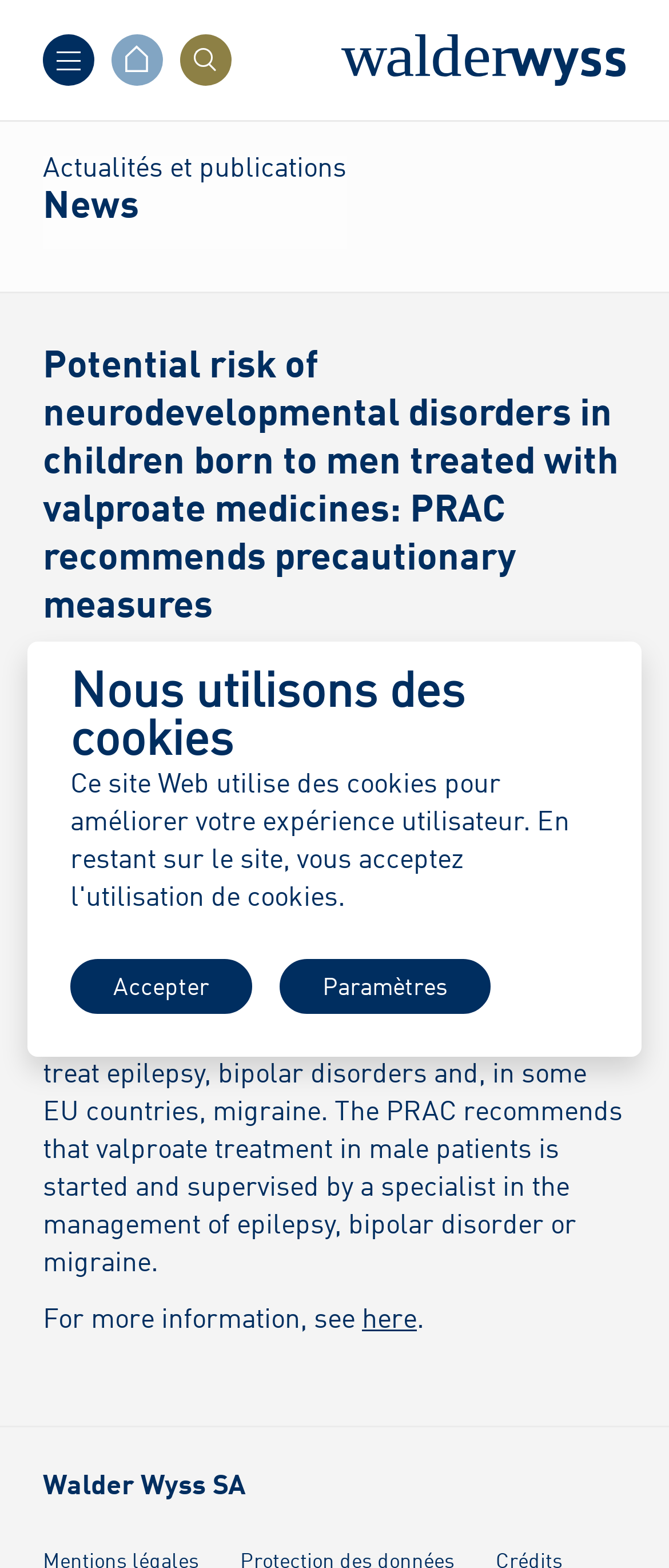What is the recommended action for male patients taking valproate medicines?
Provide a well-explained and detailed answer to the question.

I determined the answer by reading the StaticText element 'The PRAC recommends that valproate treatment in male patients is started and supervised by a specialist in the management of epilepsy, bipolar disorder or migraine.' which is part of the latest news article.